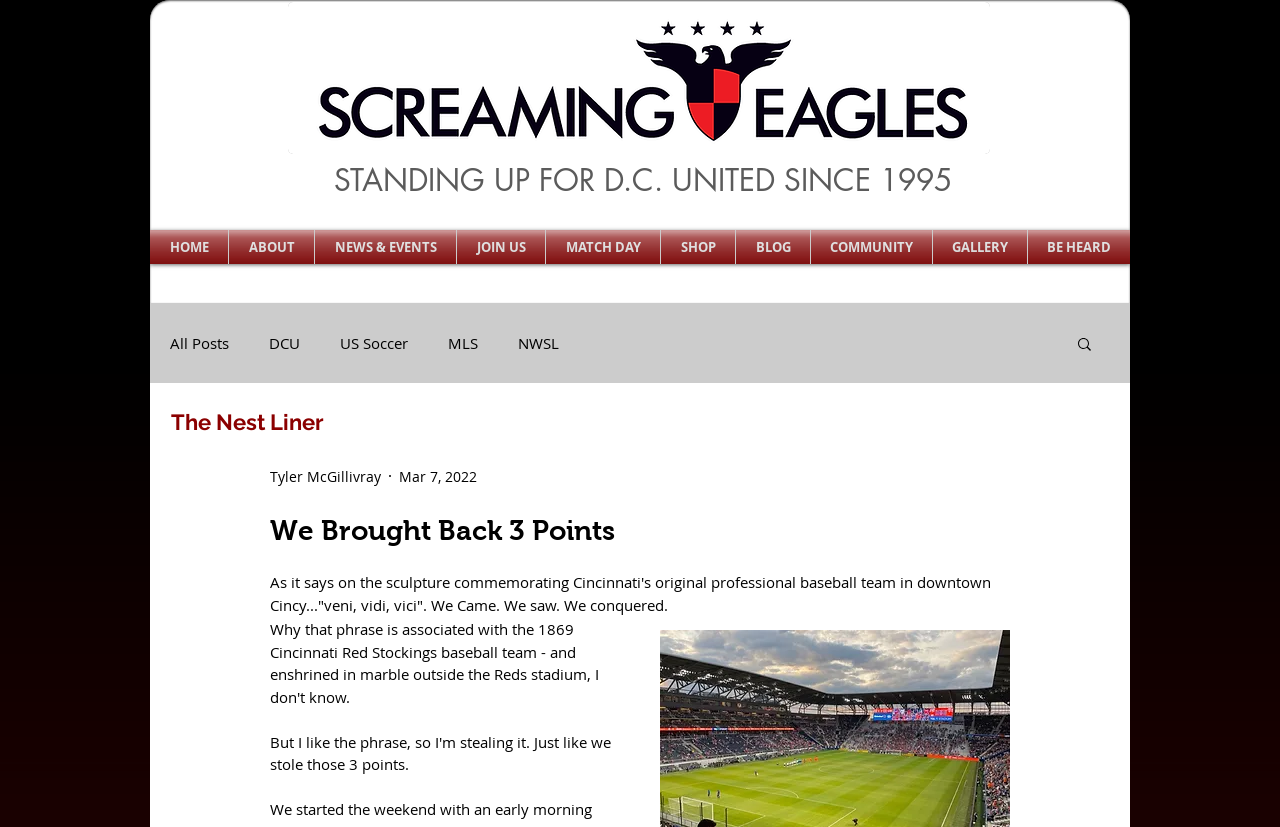Give a concise answer using one word or a phrase to the following question:
What is the name of the soccer team?

D.C. United